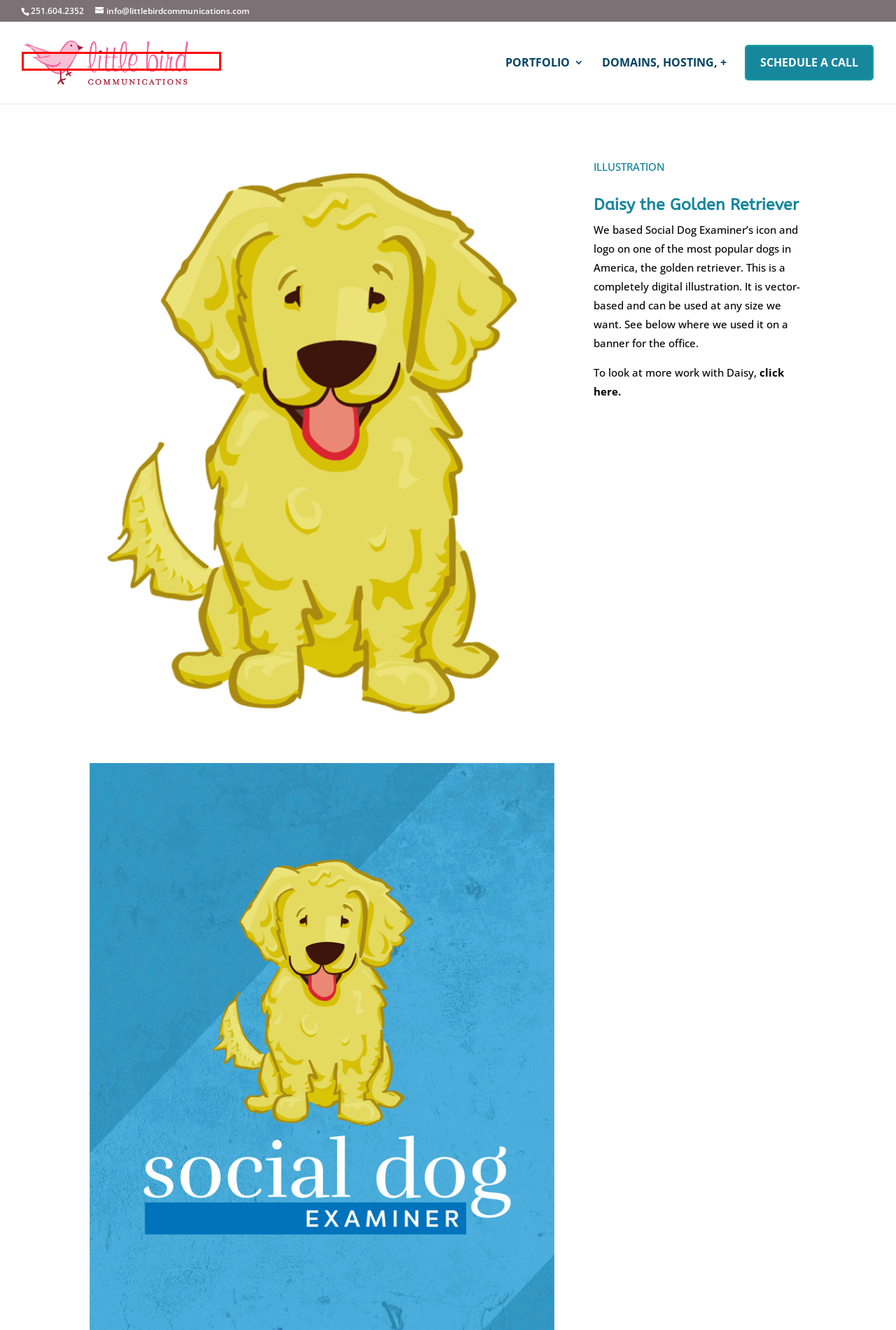You have been given a screenshot of a webpage, where a red bounding box surrounds a UI element. Identify the best matching webpage description for the page that loads after the element in the bounding box is clicked. Options include:
A. Illustration | Little Bird Communications
B. About | Little Bird Communications
C. Get Started | Little Bird Communications
D. Little Bird Communications | Web & Digital Strategy for Solopreneurs ready to Scale Their Business
E. Little Bird Communications
F. Process | Little Bird Communications
G. Contact | Little Bird Communications
H. Portfolio | Little Bird Communications

D